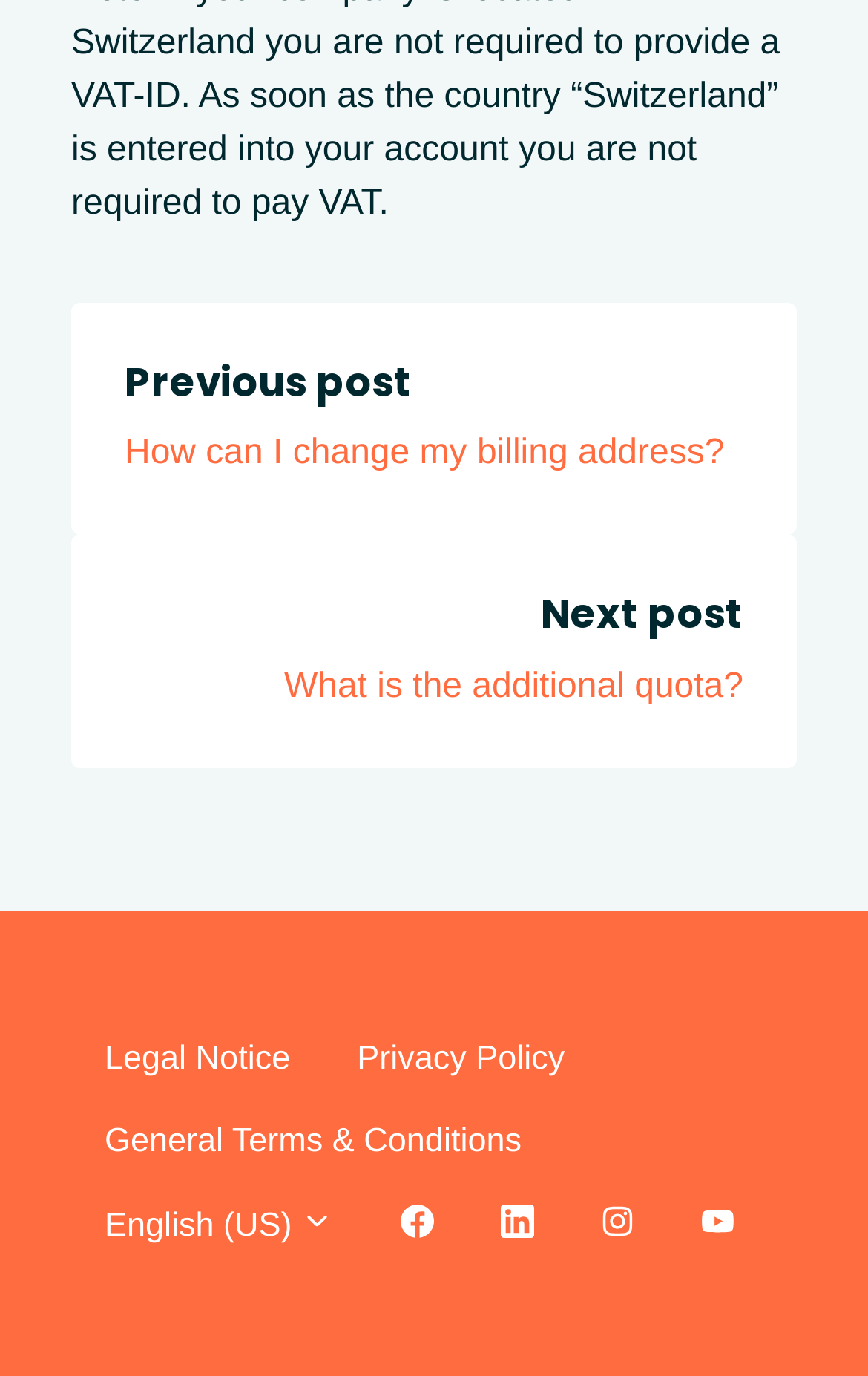What type of information is provided at the bottom?
Look at the image and respond with a single word or a short phrase.

Legal and policy information